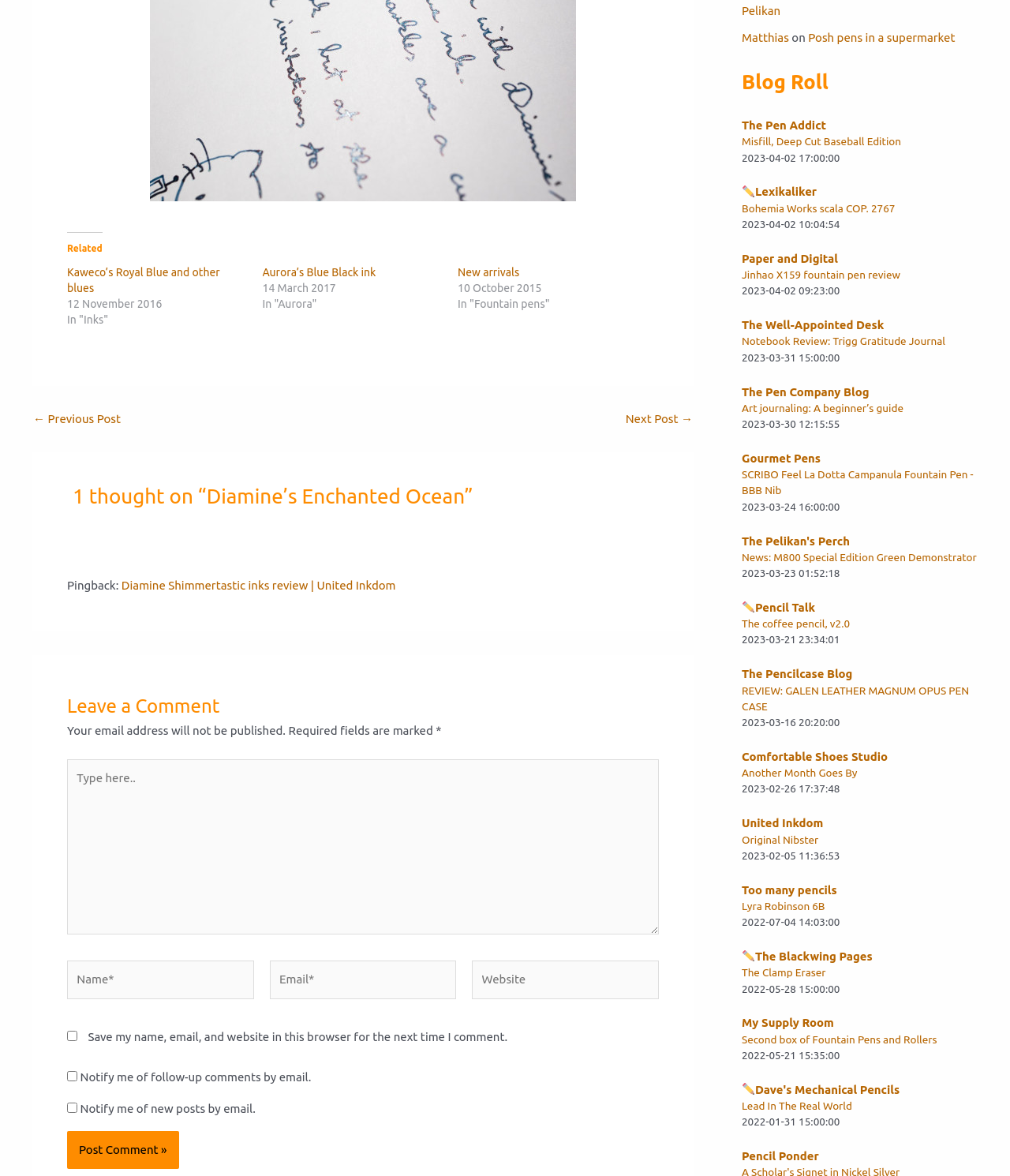Give a concise answer using only one word or phrase for this question:
What is the name of the author of the blog post?

Matthias